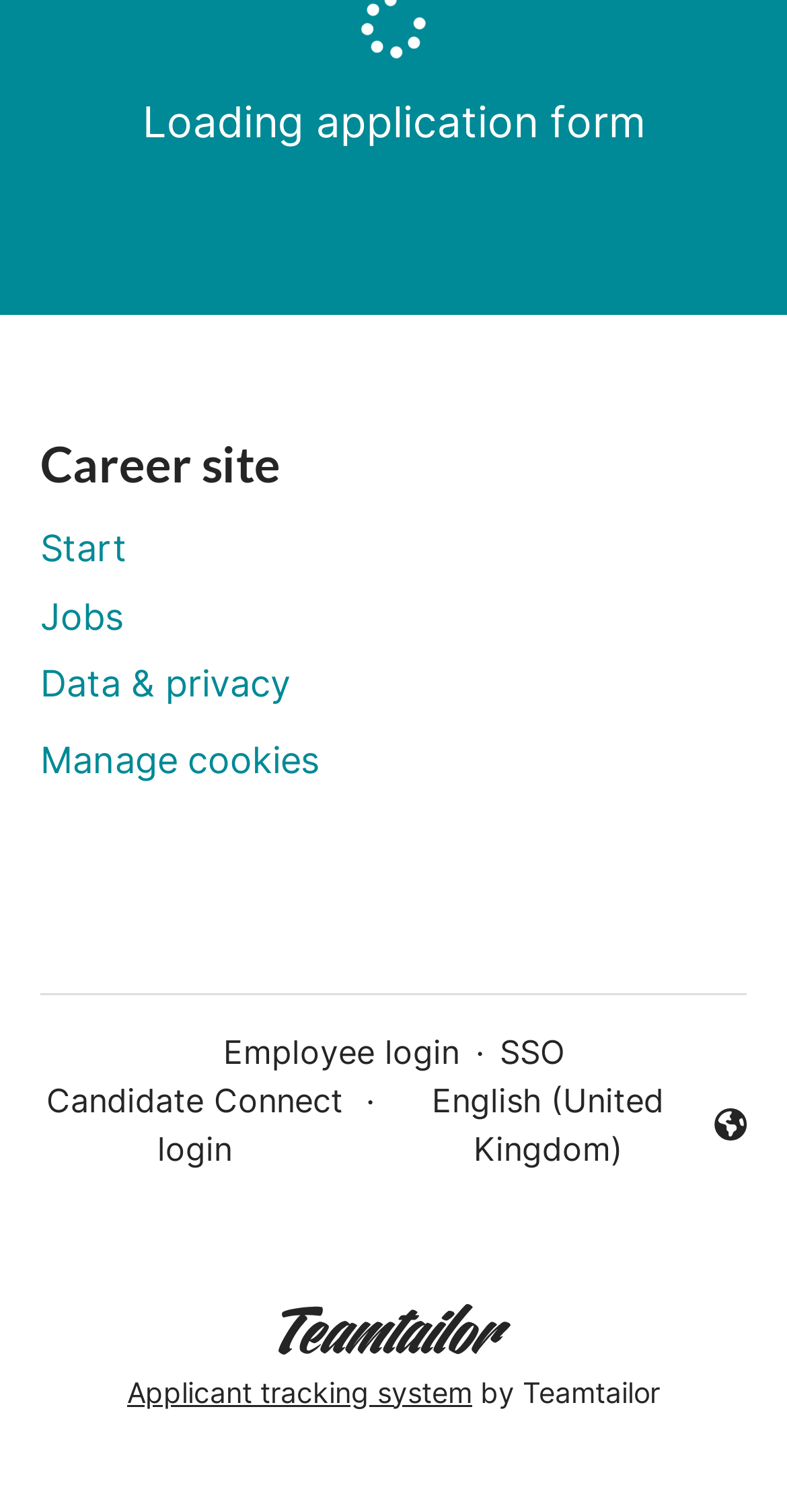Reply to the question with a single word or phrase:
What is the language currently selected?

English (United Kingdom)